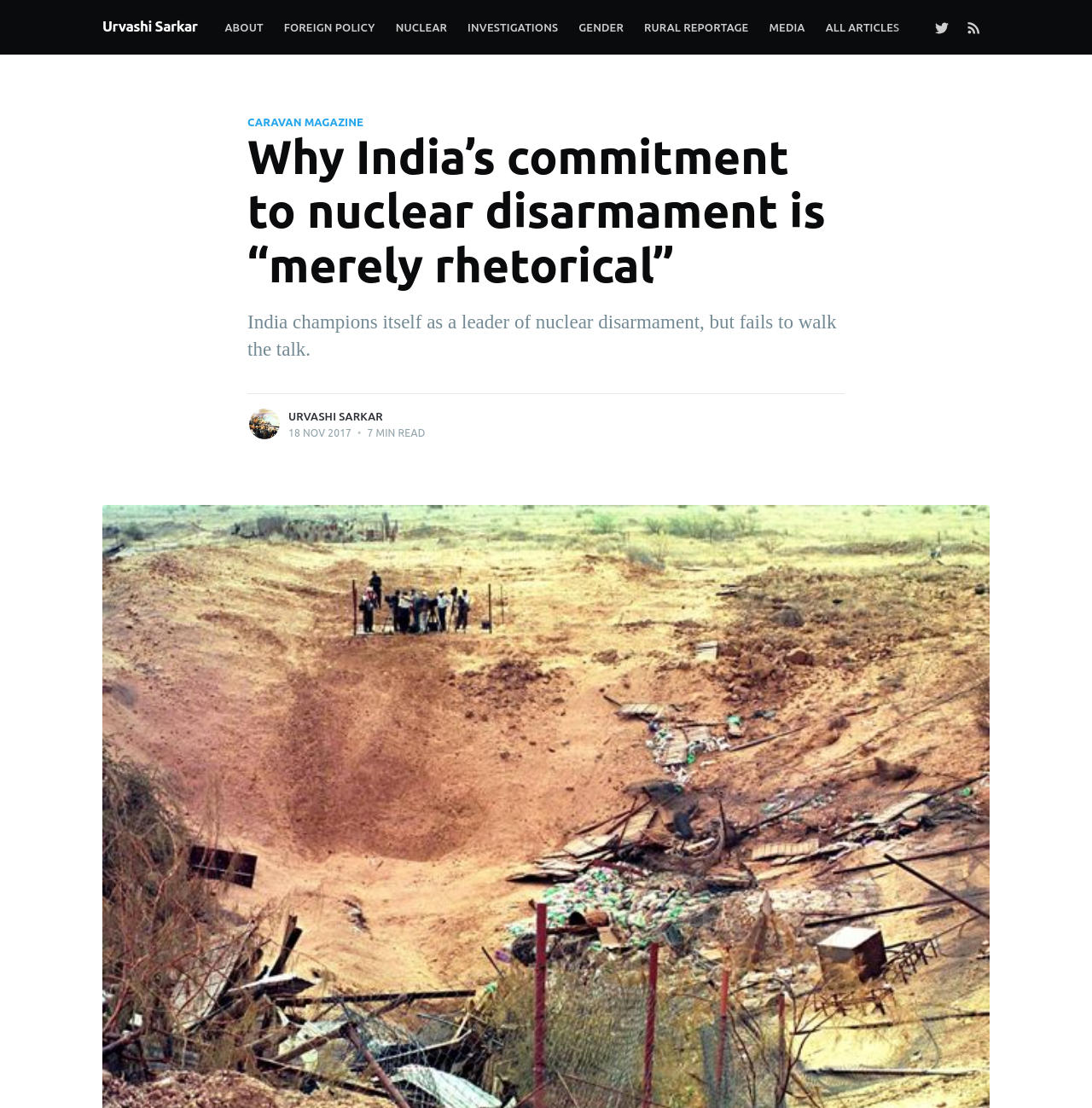Determine the bounding box coordinates of the clickable region to execute the instruction: "Follow on Twitter". The coordinates should be four float numbers between 0 and 1, denoted as [left, top, right, bottom].

[0.848, 0.007, 0.877, 0.042]